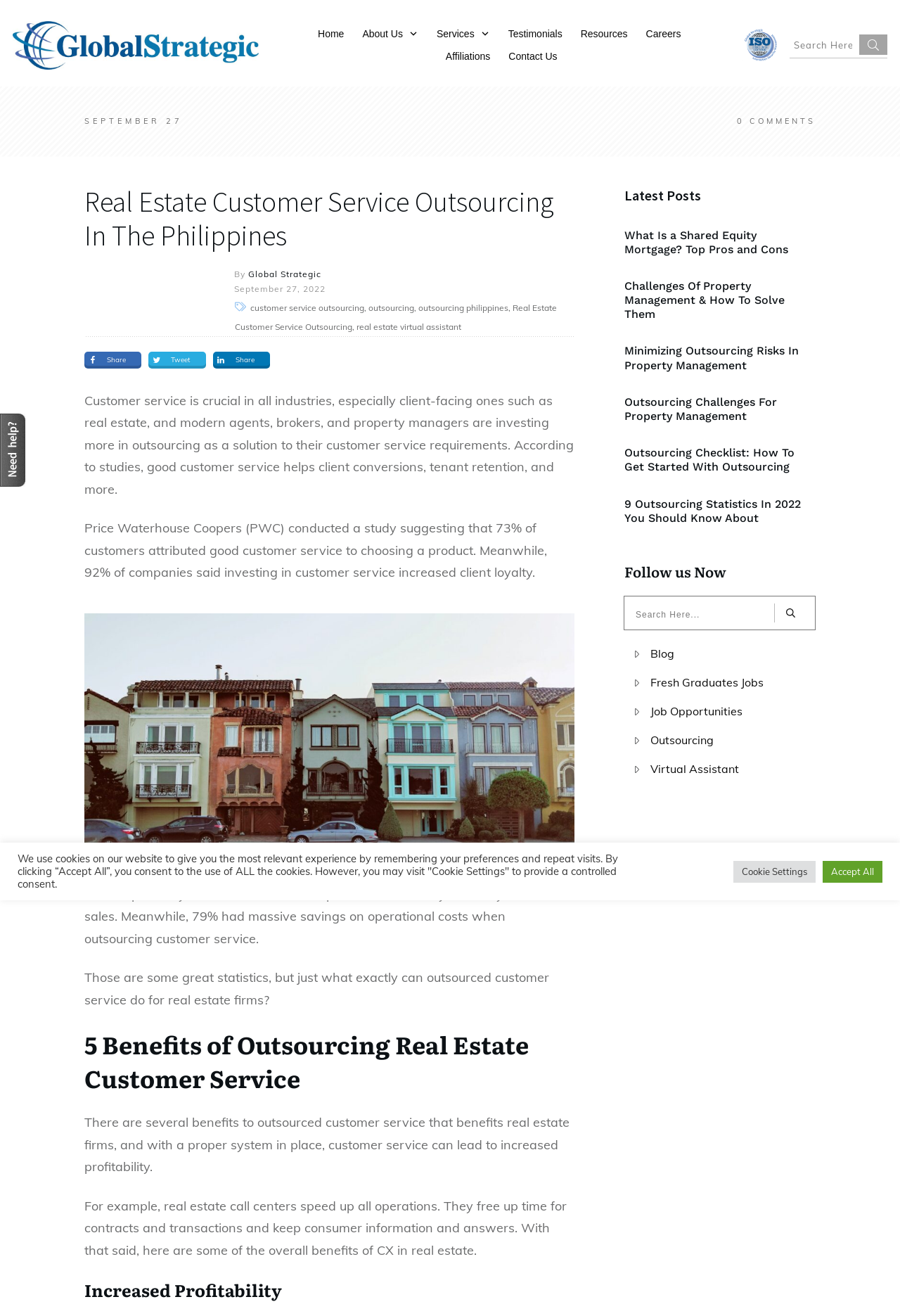Point out the bounding box coordinates of the section to click in order to follow this instruction: "Follow us on social media".

[0.694, 0.426, 0.905, 0.441]